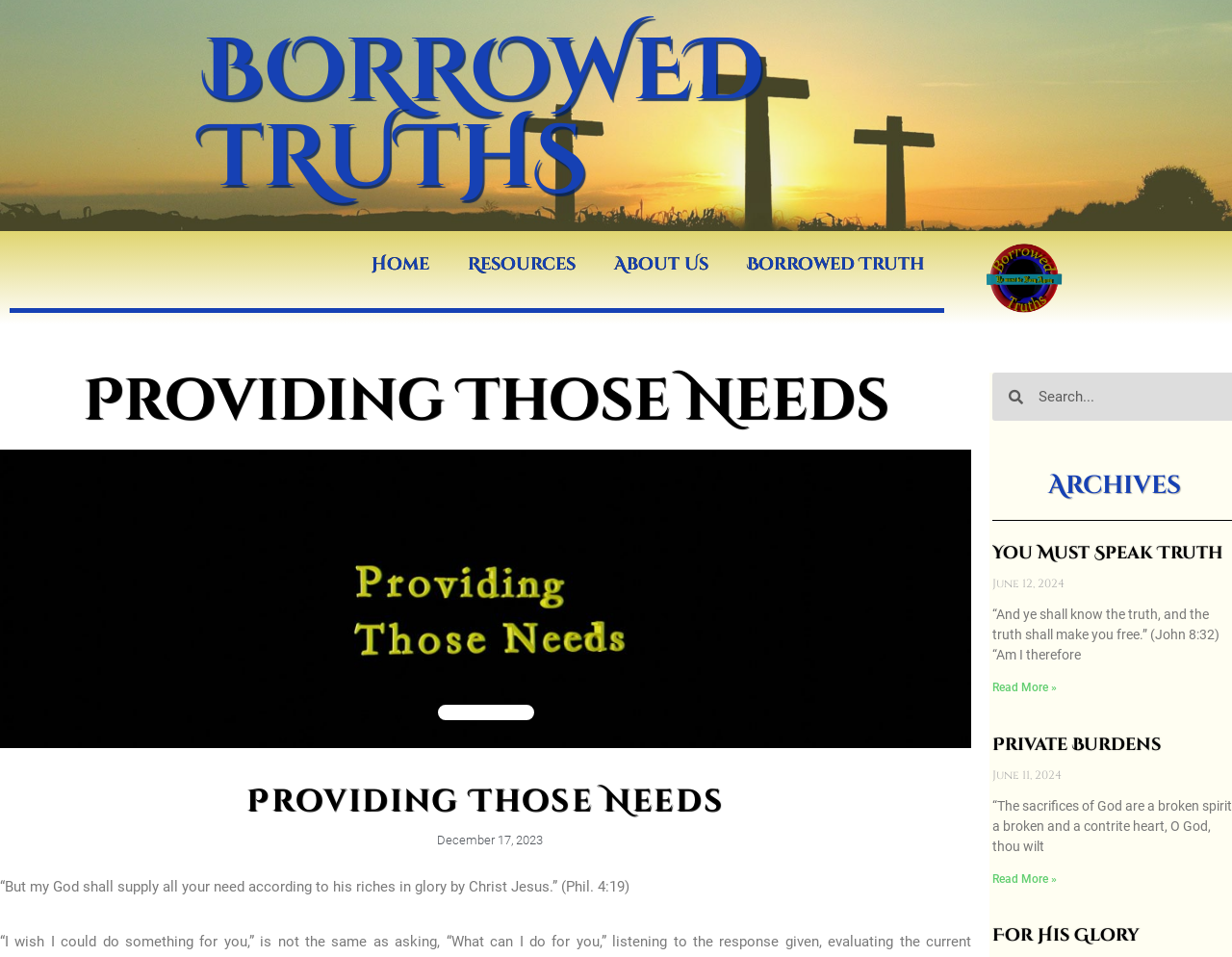Can you pinpoint the bounding box coordinates for the clickable element required for this instruction: "View December 17, 2023"? The coordinates should be four float numbers between 0 and 1, i.e., [left, top, right, bottom].

[0.348, 0.866, 0.44, 0.891]